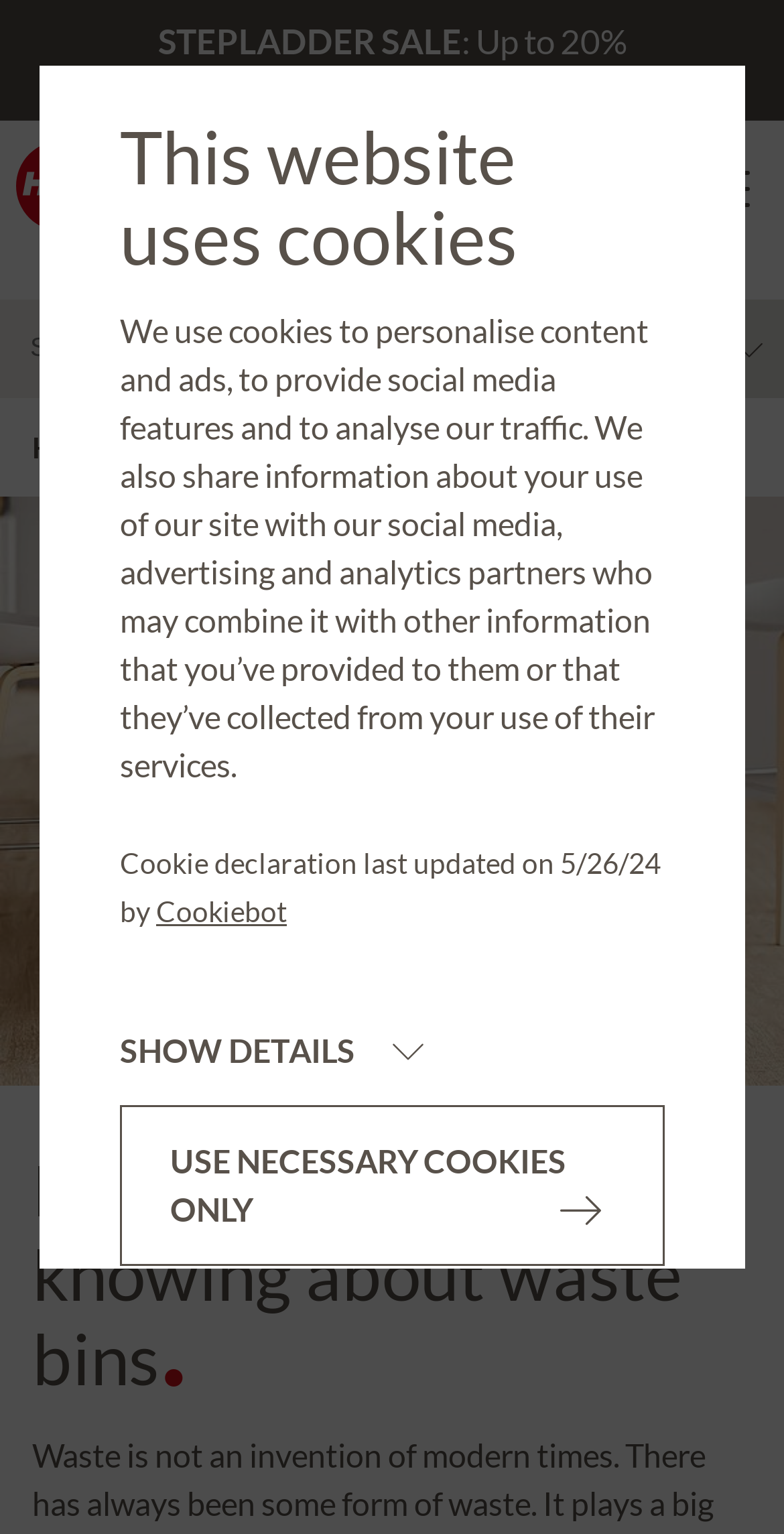Identify the bounding box coordinates of the element to click to follow this instruction: 'Change language to English'. Ensure the coordinates are four float values between 0 and 1, provided as [left, top, right, bottom].

[0.874, 0.216, 0.931, 0.239]